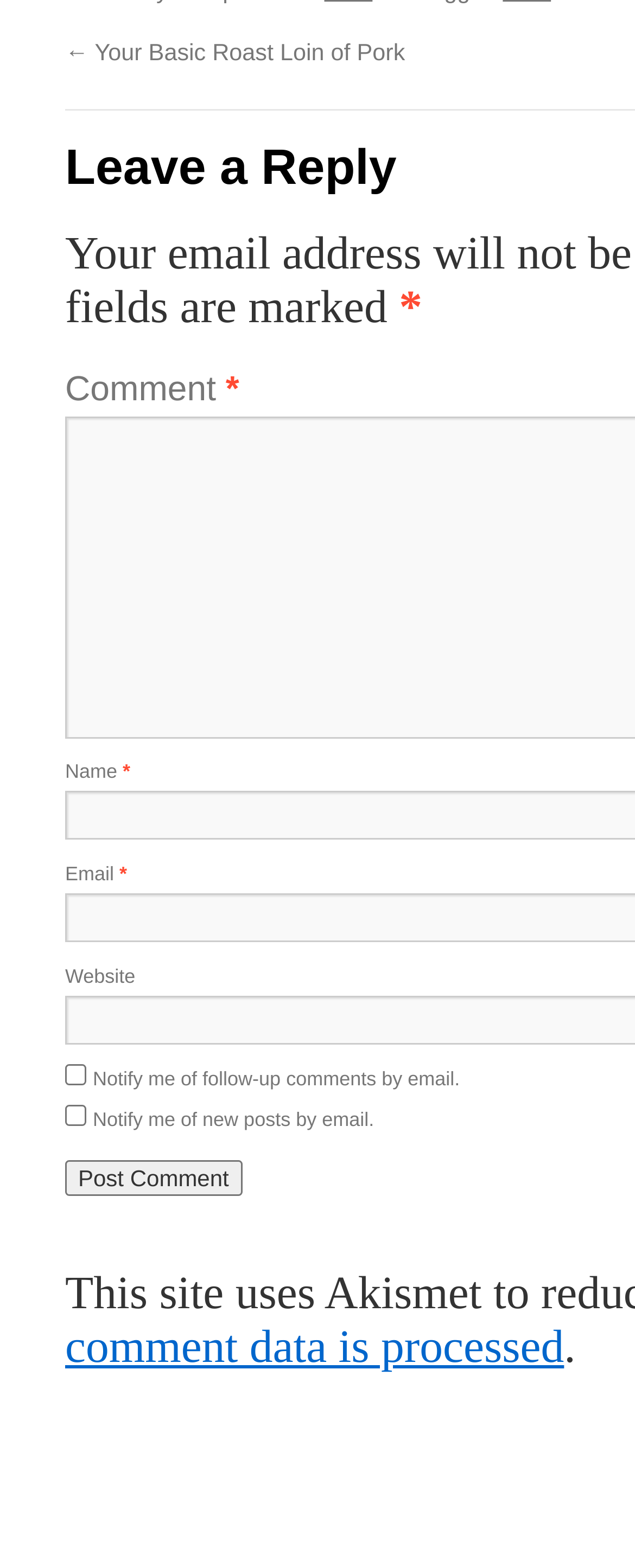What are the three fields required to submit a comment?
Examine the screenshot and reply with a single word or phrase.

Name, Email, Comment